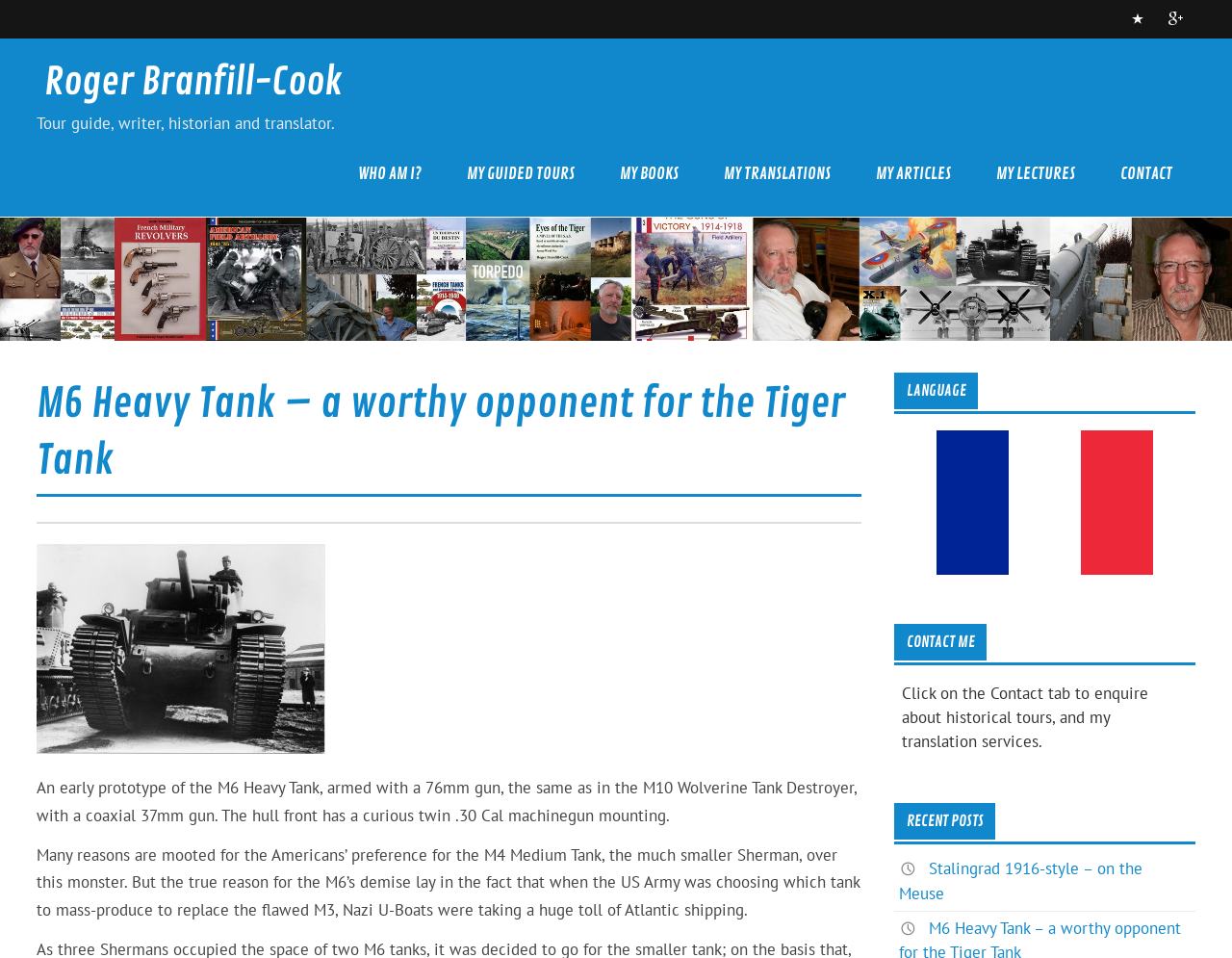Please provide a one-word or phrase answer to the question: 
What is the name of the tank described on this page?

M6 Heavy Tank